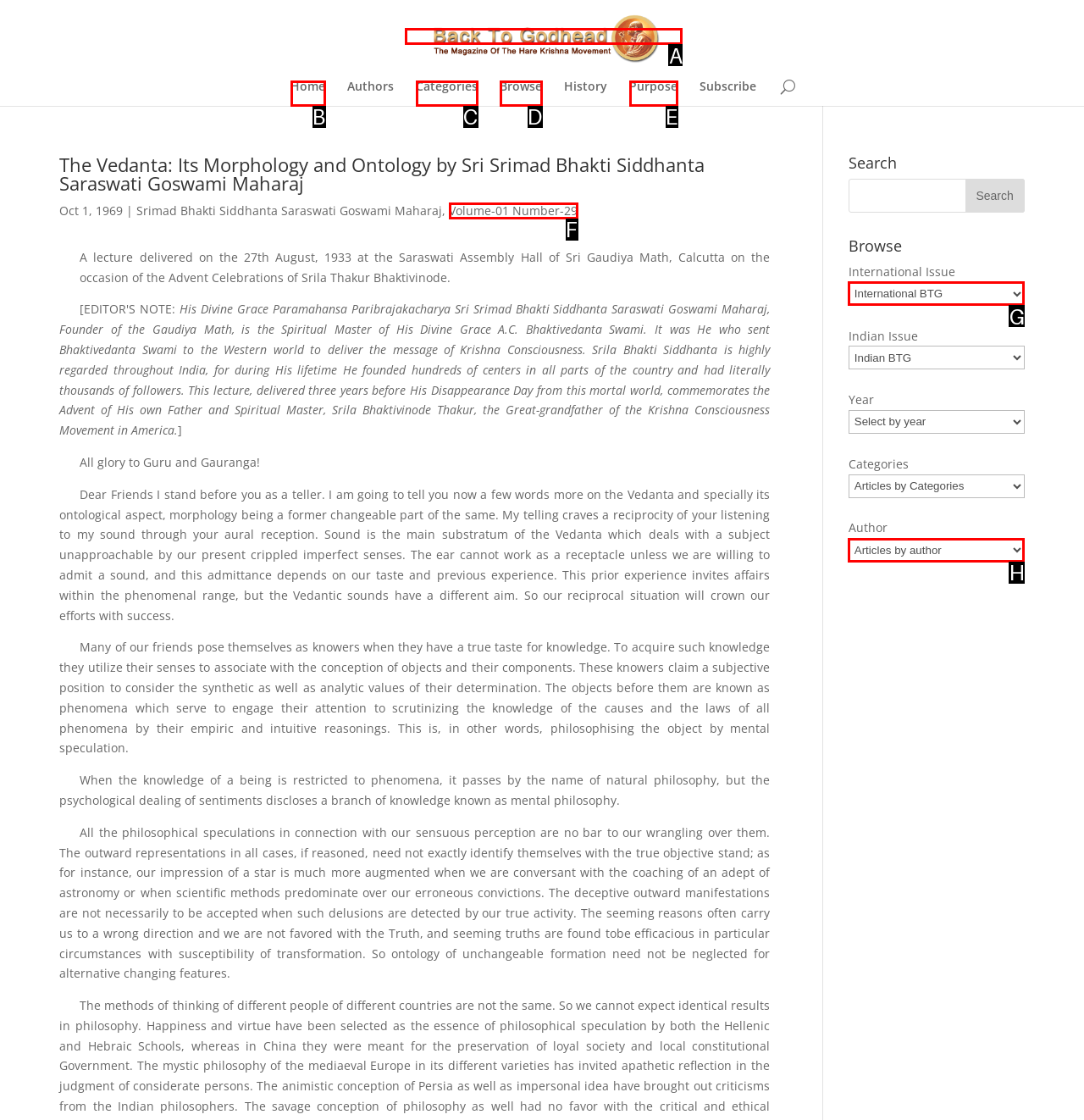Select the HTML element that corresponds to the description: alt="Back To Godhead"
Reply with the letter of the correct option from the given choices.

A